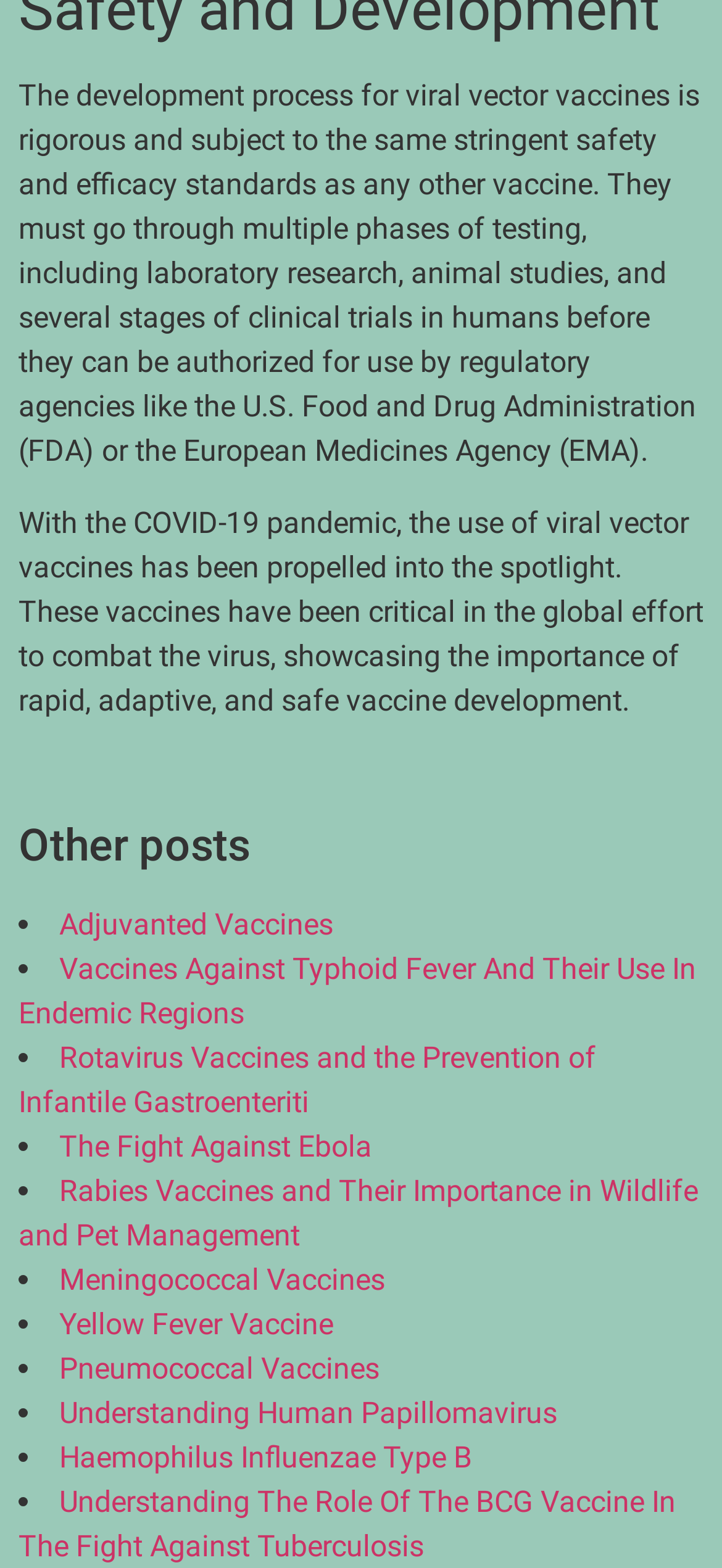Please find the bounding box for the UI element described by: "Yellow Fever Vaccine".

[0.082, 0.833, 0.462, 0.856]